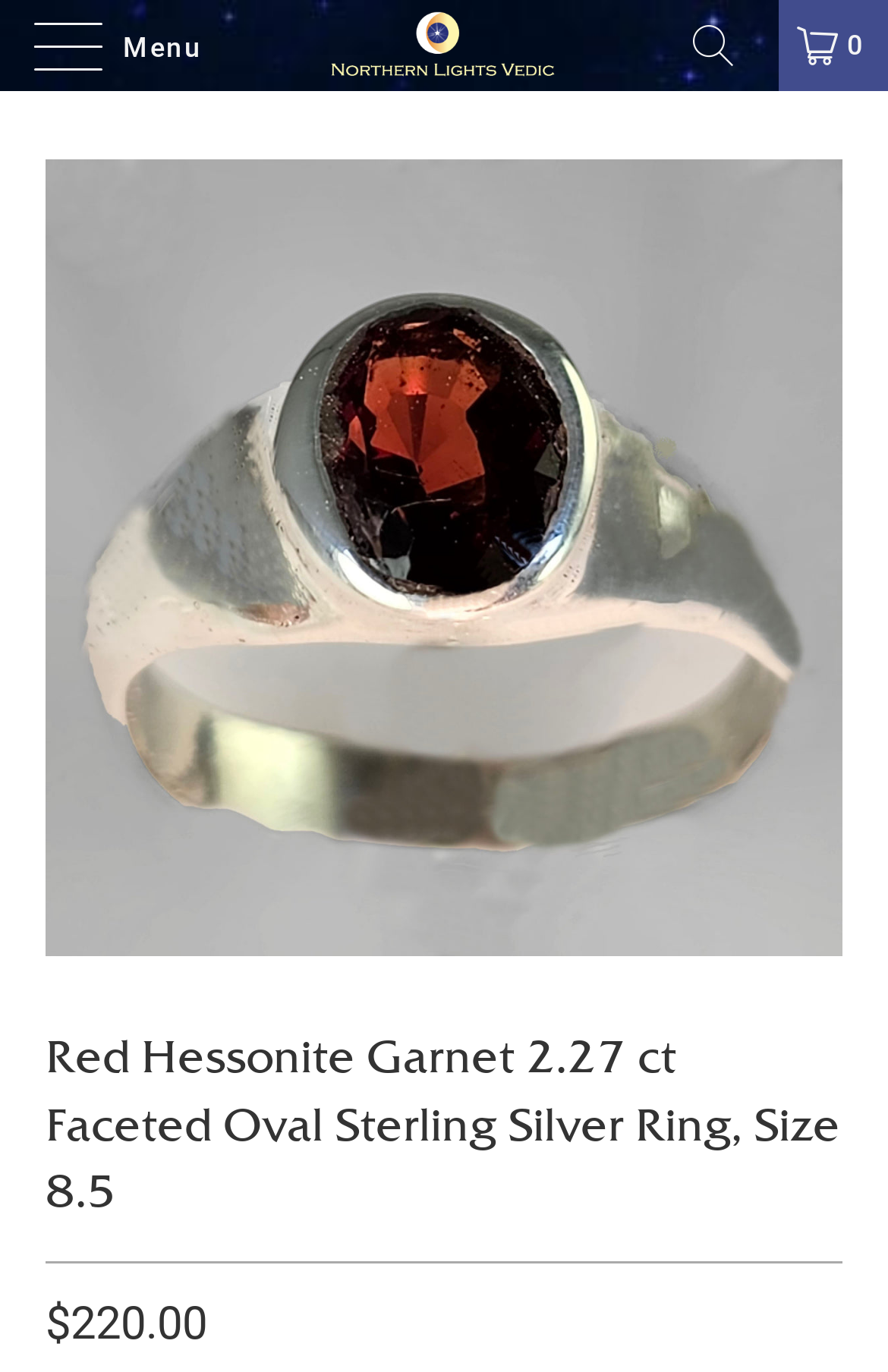Generate the text content of the main heading of the webpage.

Red Hessonite Garnet 2.27 ct Faceted Oval Sterling Silver Ring, Size 8.5